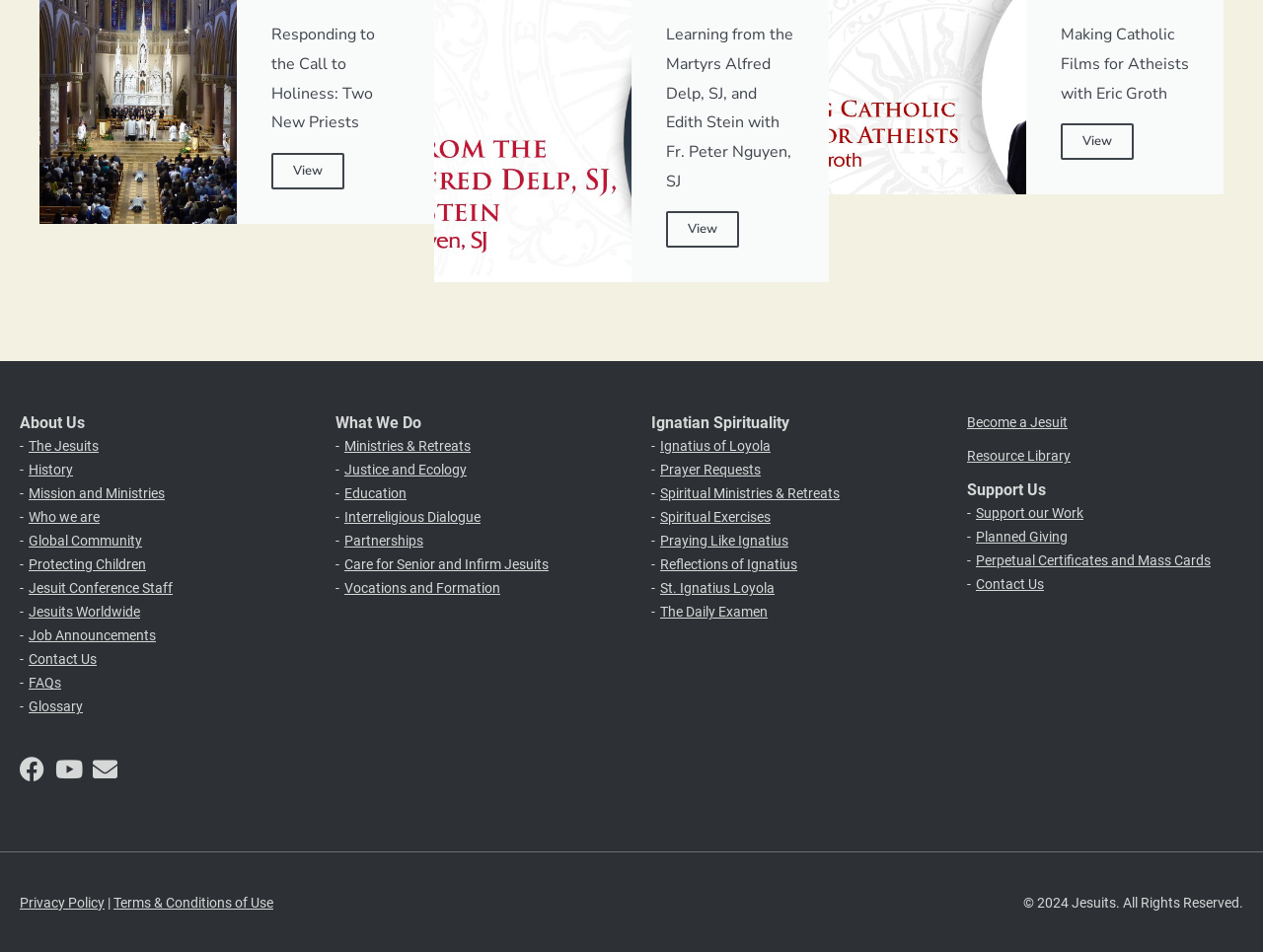Please identify the bounding box coordinates of the region to click in order to complete the given instruction: "Learn about the Jesuits". The coordinates should be four float numbers between 0 and 1, i.e., [left, top, right, bottom].

[0.023, 0.461, 0.078, 0.477]